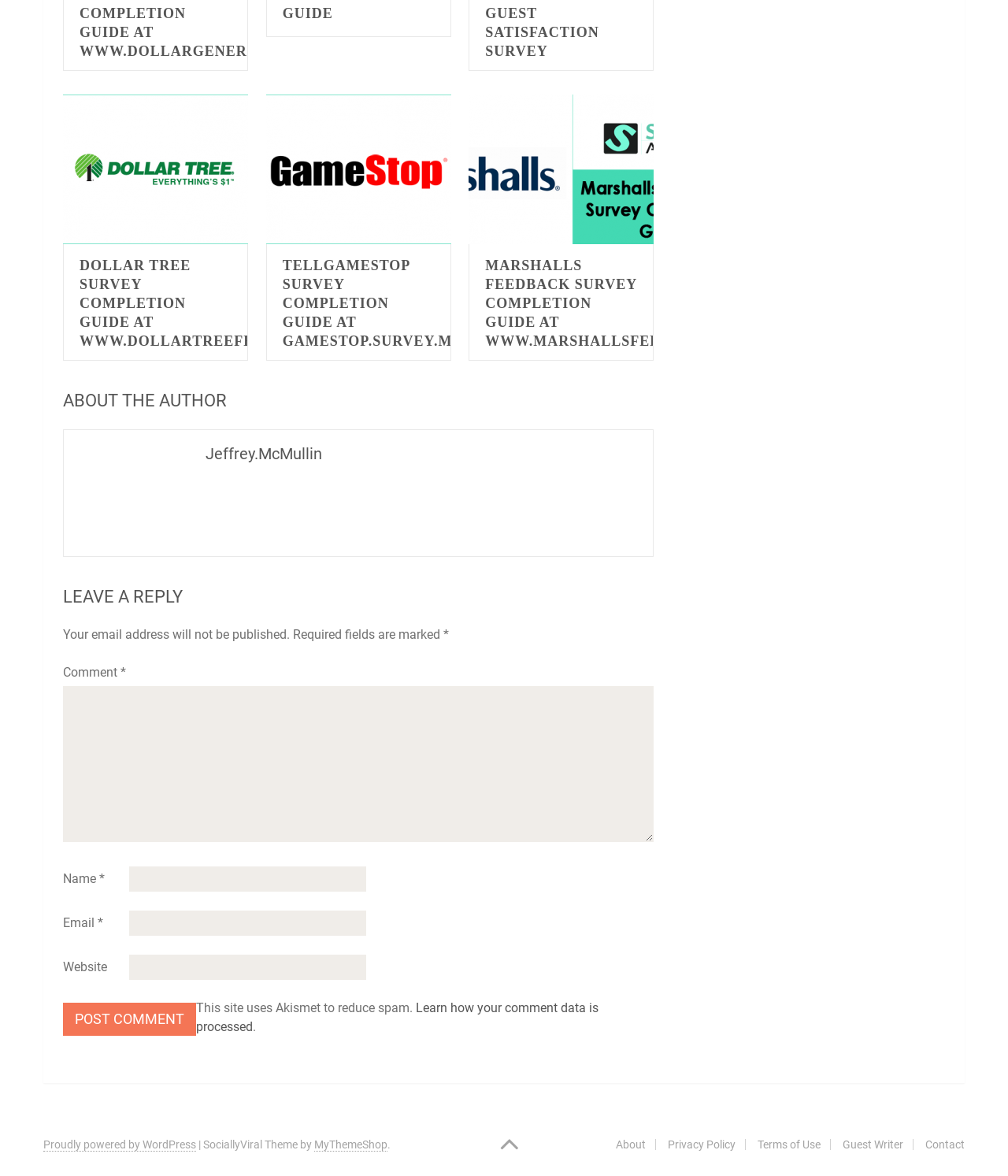Bounding box coordinates must be specified in the format (top-left x, top-left y, bottom-right x, bottom-right y). All values should be floating point numbers between 0 and 1. What are the bounding box coordinates of the UI element described as: Proudly powered by WordPress

[0.043, 0.968, 0.195, 0.979]